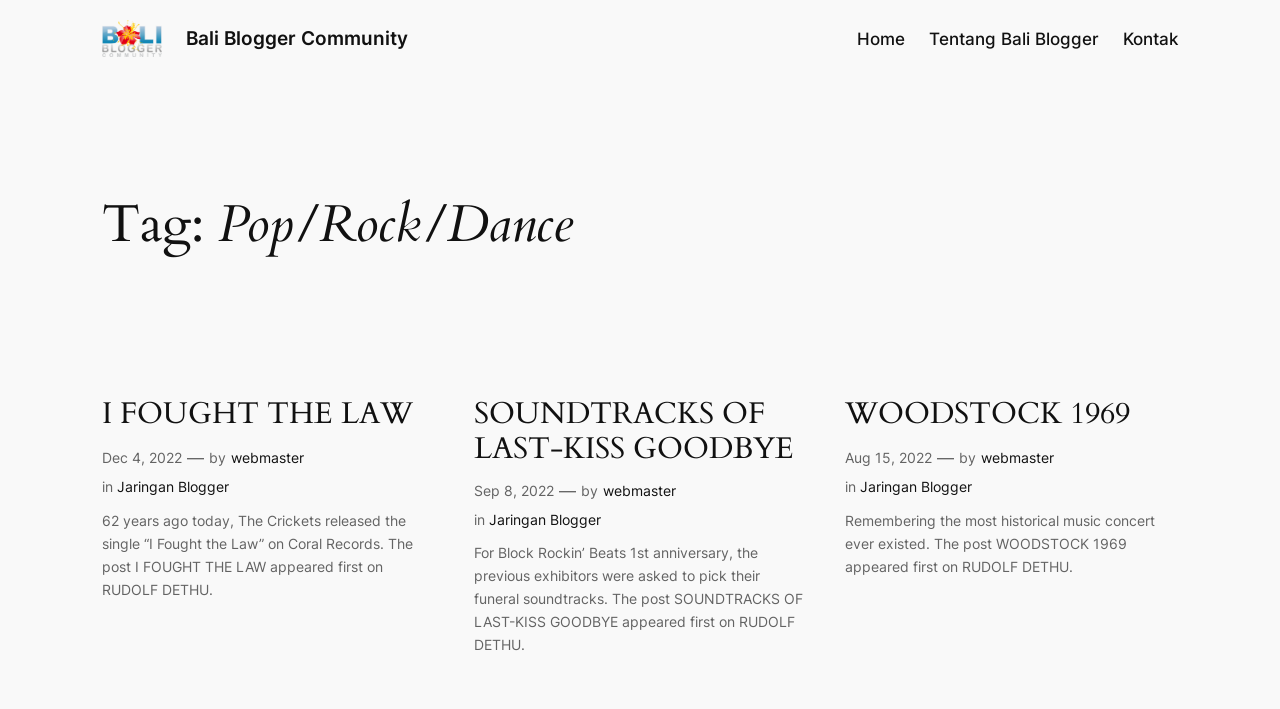Please identify the bounding box coordinates of the element on the webpage that should be clicked to follow this instruction: "Visit the 'Jaringan Blogger' page". The bounding box coordinates should be given as four float numbers between 0 and 1, formatted as [left, top, right, bottom].

[0.382, 0.721, 0.469, 0.745]